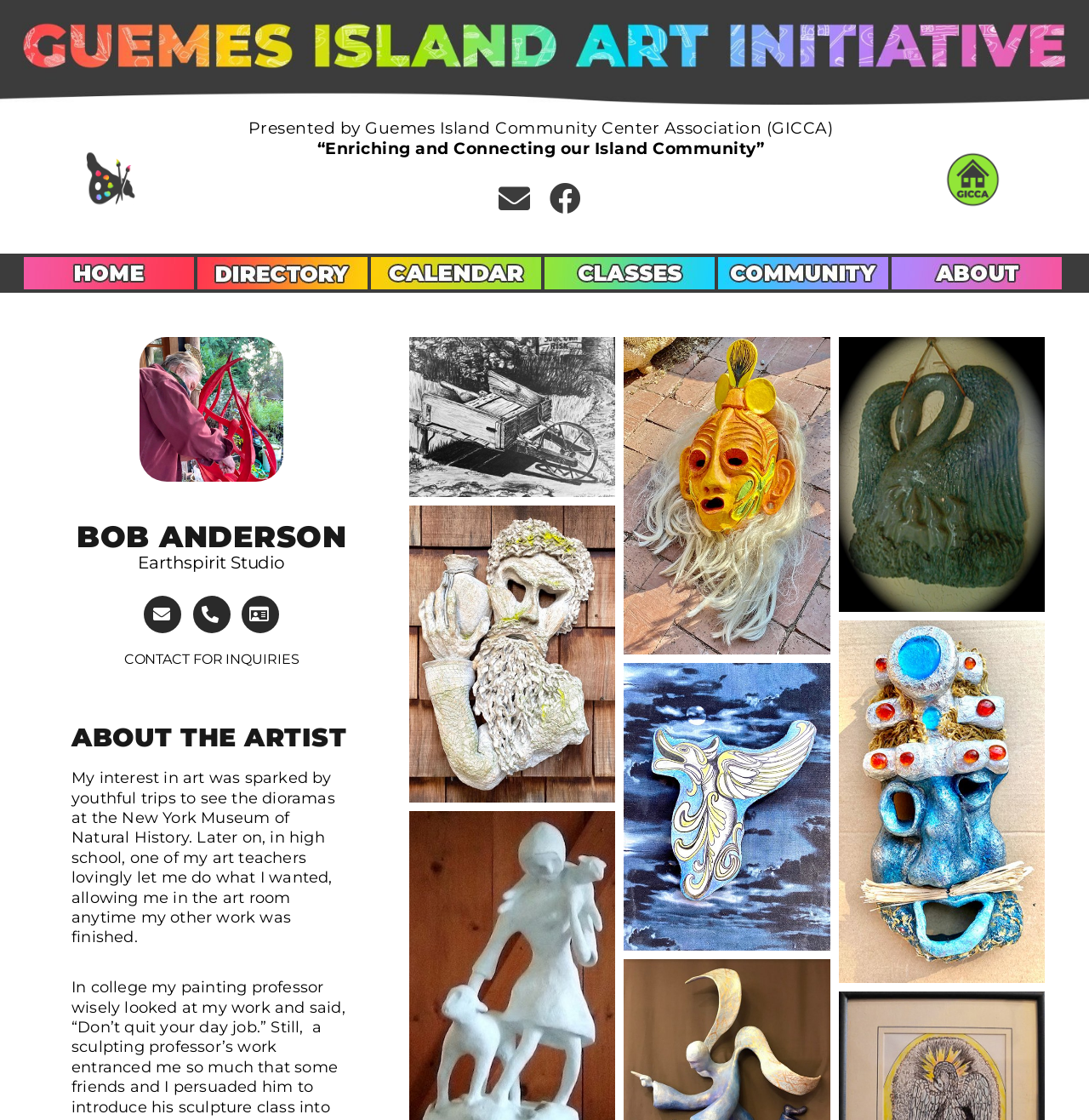Bounding box coordinates should be provided in the format (top-left x, top-left y, bottom-right x, bottom-right y) with all values between 0 and 1. Identify the bounding box for this UI element: Community

[0.658, 0.226, 0.817, 0.261]